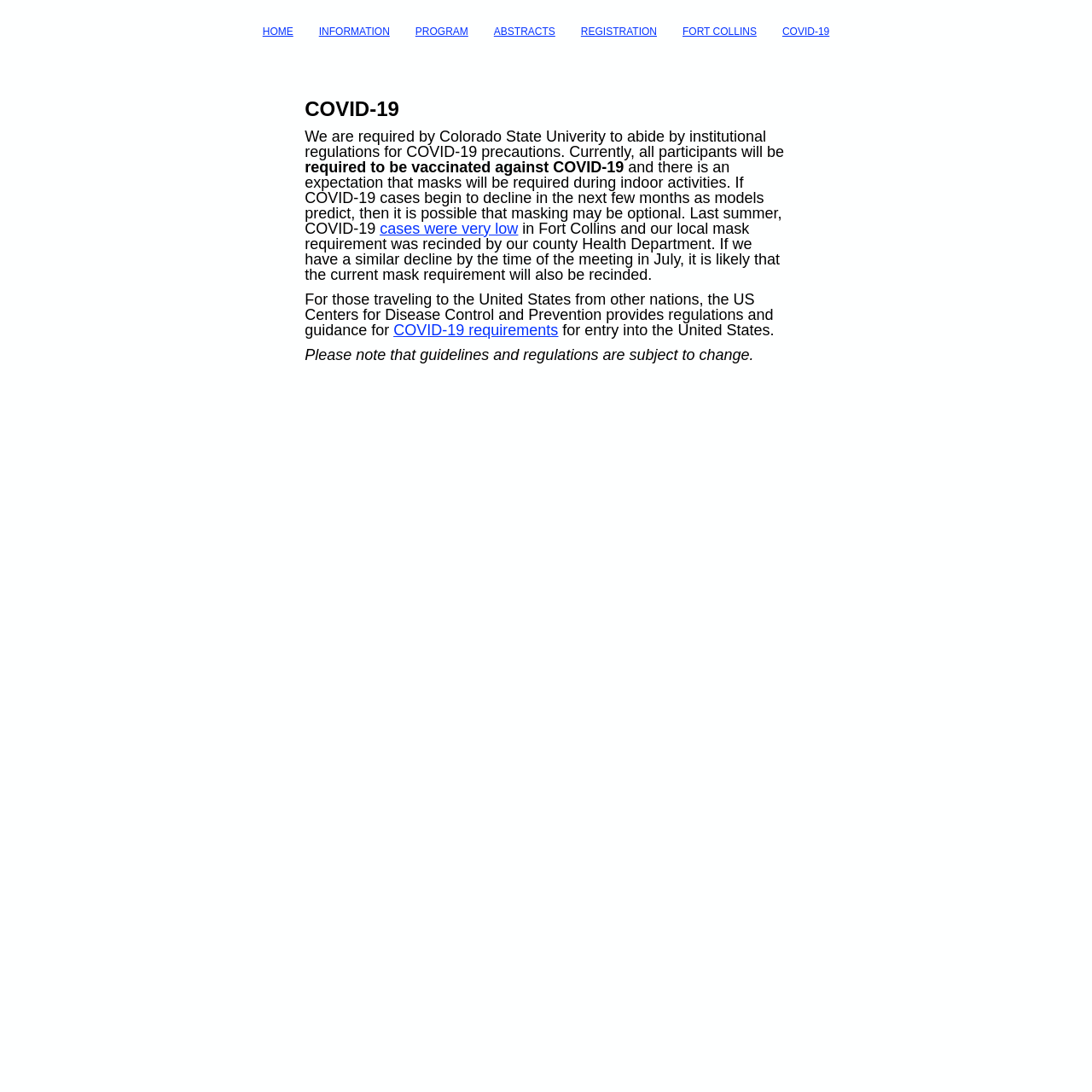What is the expectation for masks during indoor activities?
Using the visual information, respond with a single word or phrase.

required